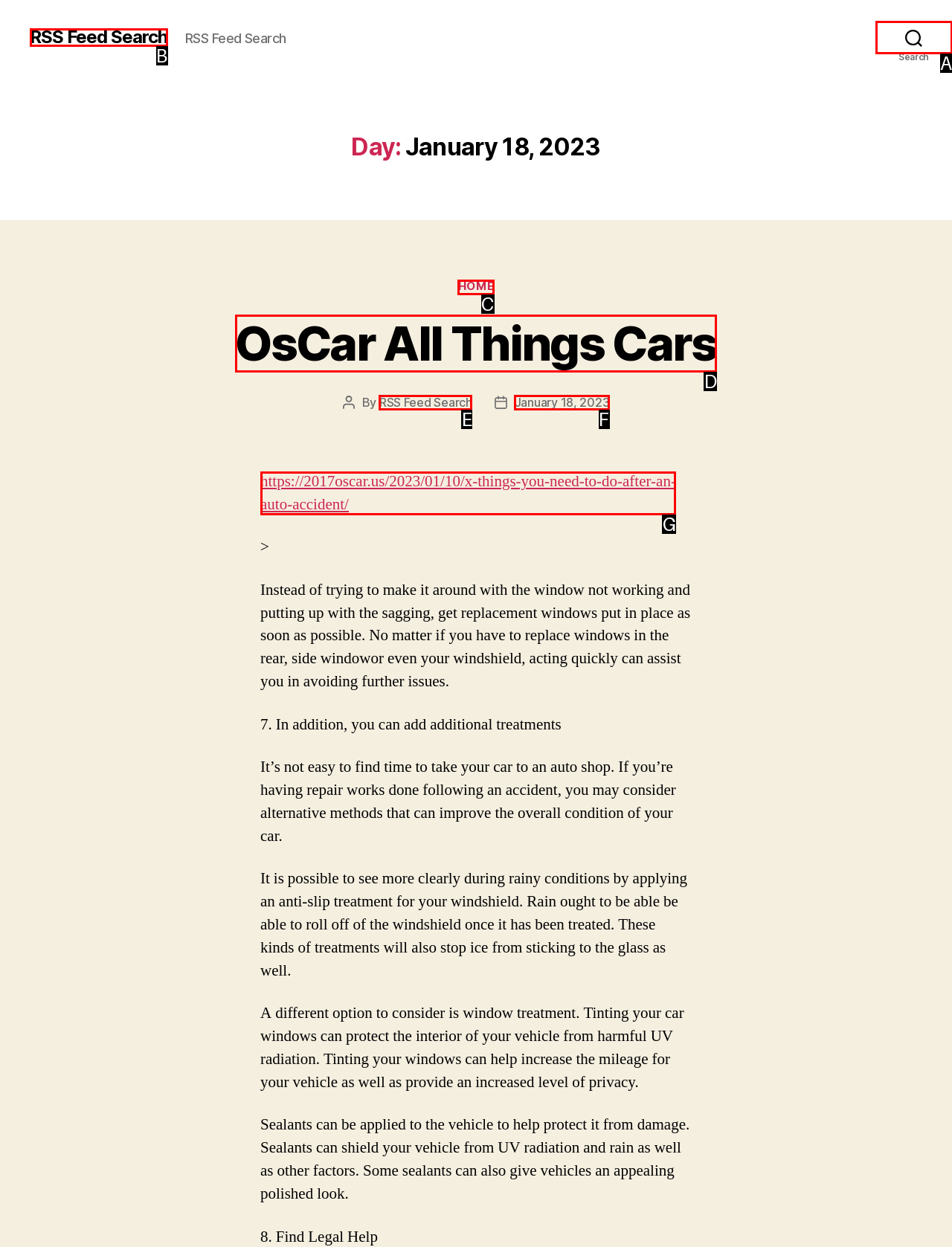Point out the option that best suits the description: January 18, 2023
Indicate your answer with the letter of the selected choice.

F